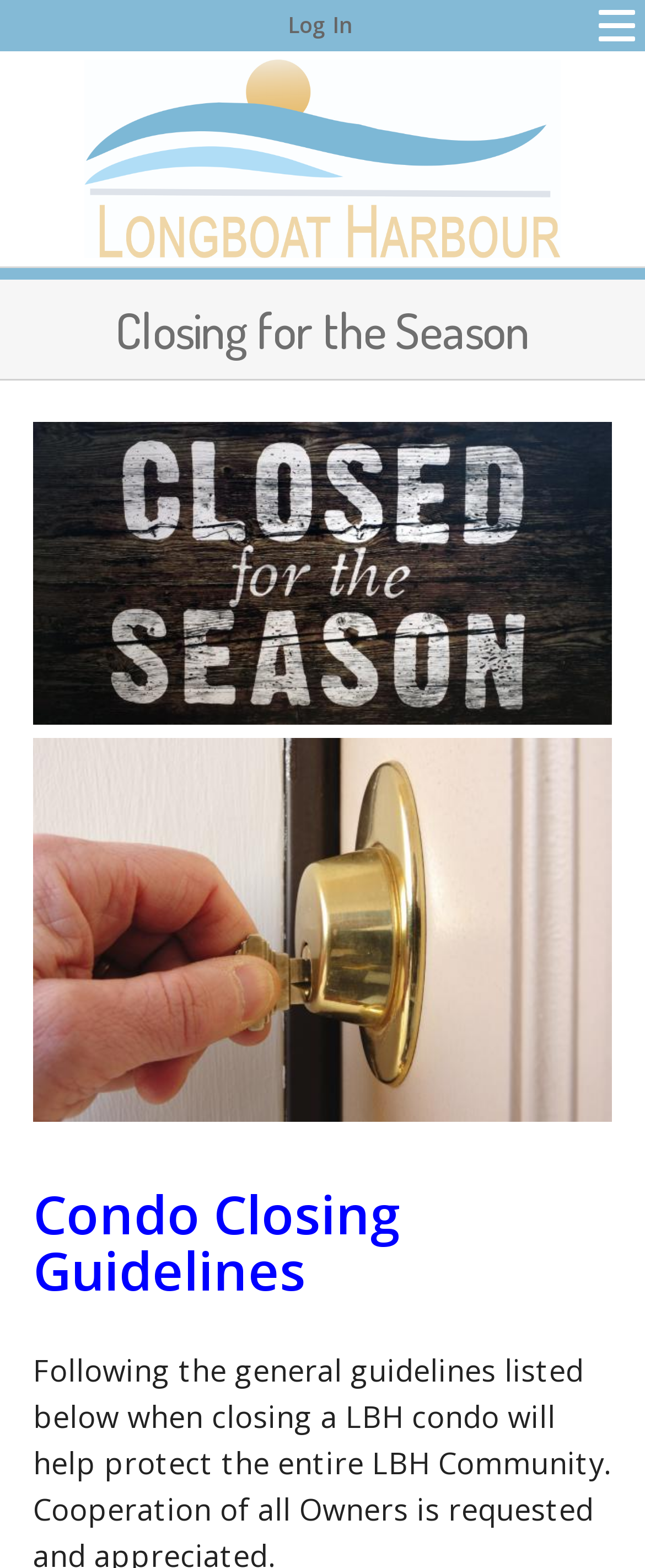What is the text on the top-left corner of the webpage?
Using the image, provide a concise answer in one word or a short phrase.

Company Logo